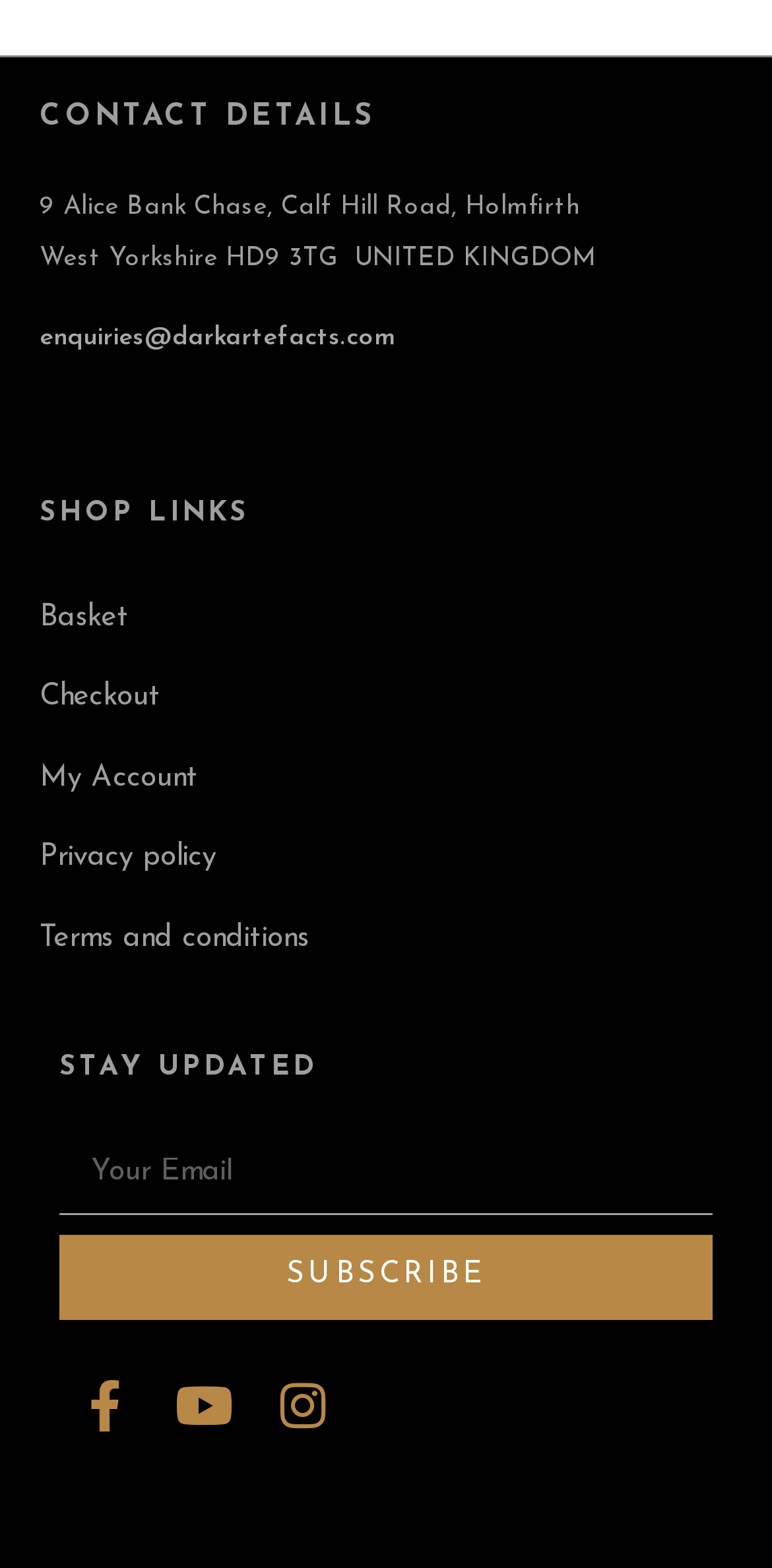Provide the bounding box coordinates for the specified HTML element described in this description: "Checkout". The coordinates should be four float numbers ranging from 0 to 1, in the format [left, top, right, bottom].

[0.051, 0.432, 0.949, 0.46]